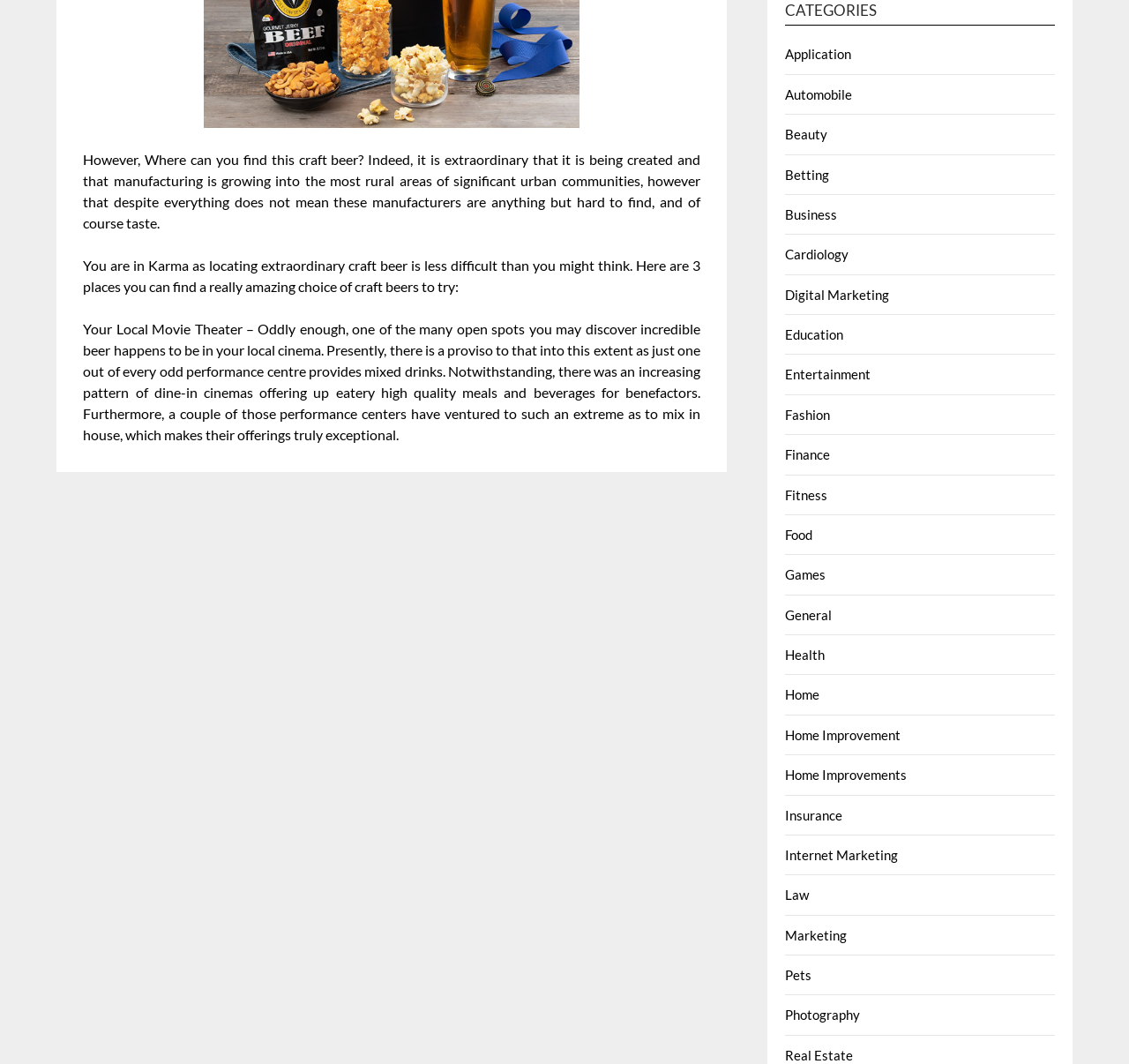Please answer the following question using a single word or phrase: 
How many categories are listed on the webpage?

27